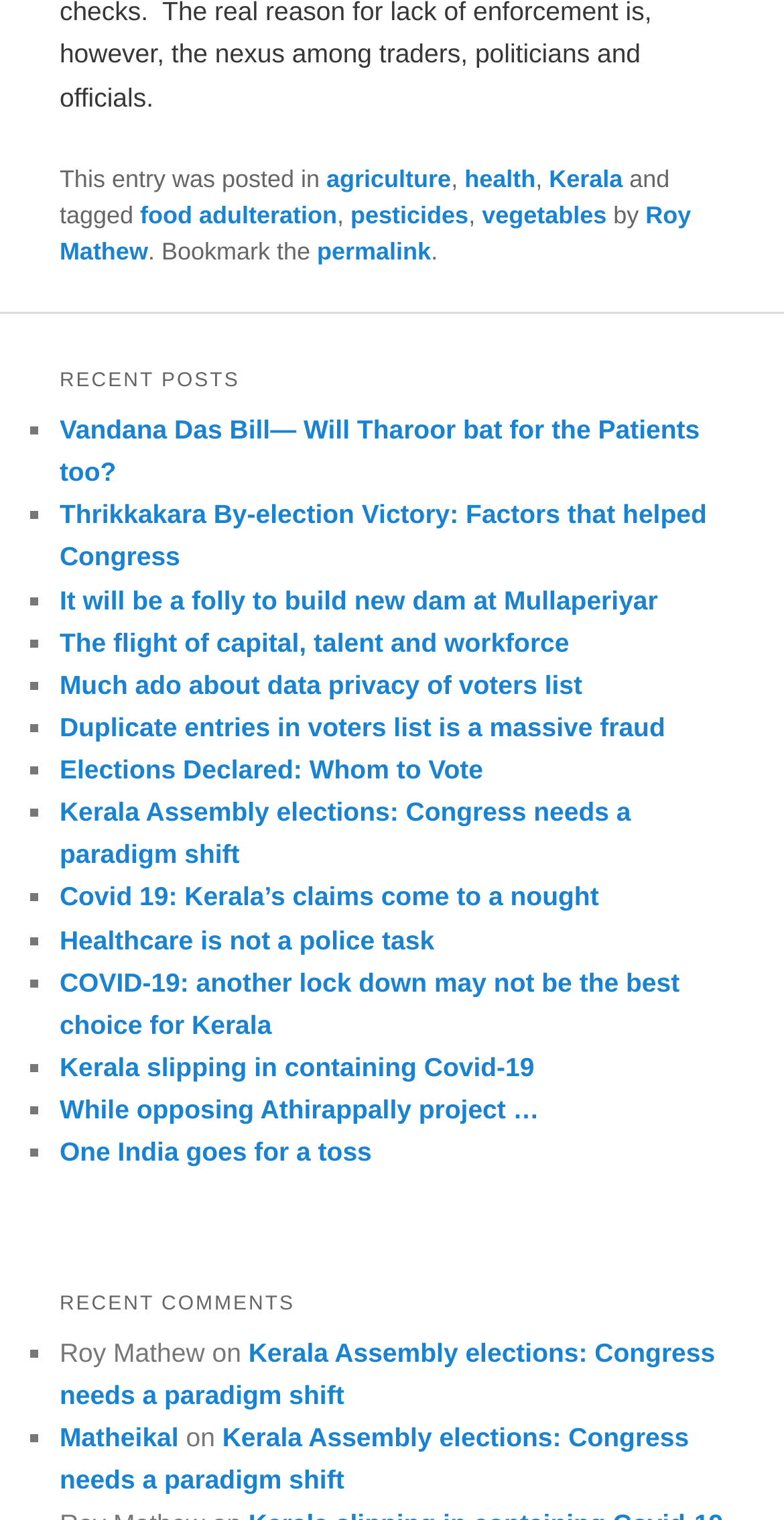Please look at the image and answer the question with a detailed explanation: How many recent posts are listed?

The number of recent posts can be determined by counting the list items under the 'RECENT POSTS' heading. There are 15 list items, each representing a recent post.